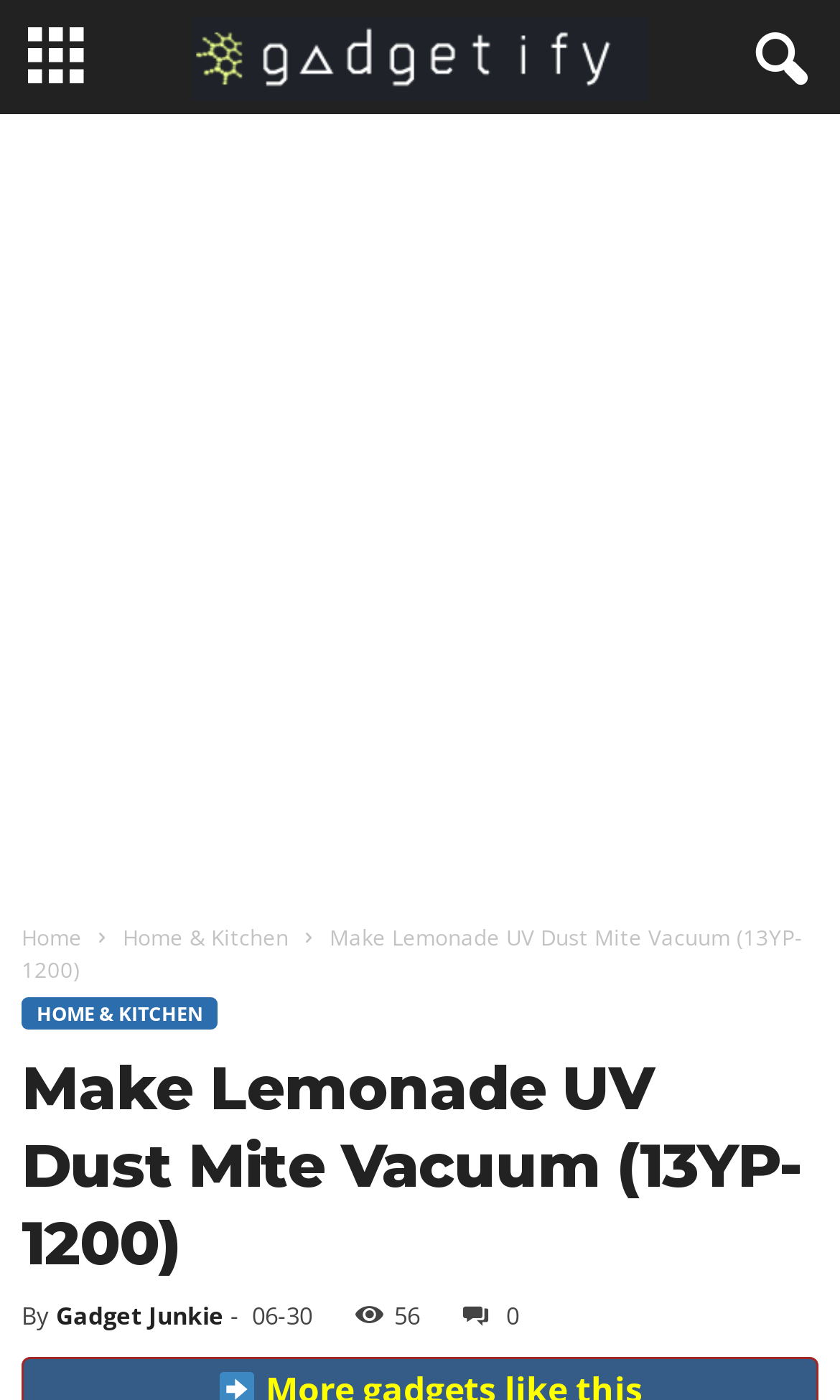How many comments does the review have?
Answer the question with a single word or phrase, referring to the image.

56